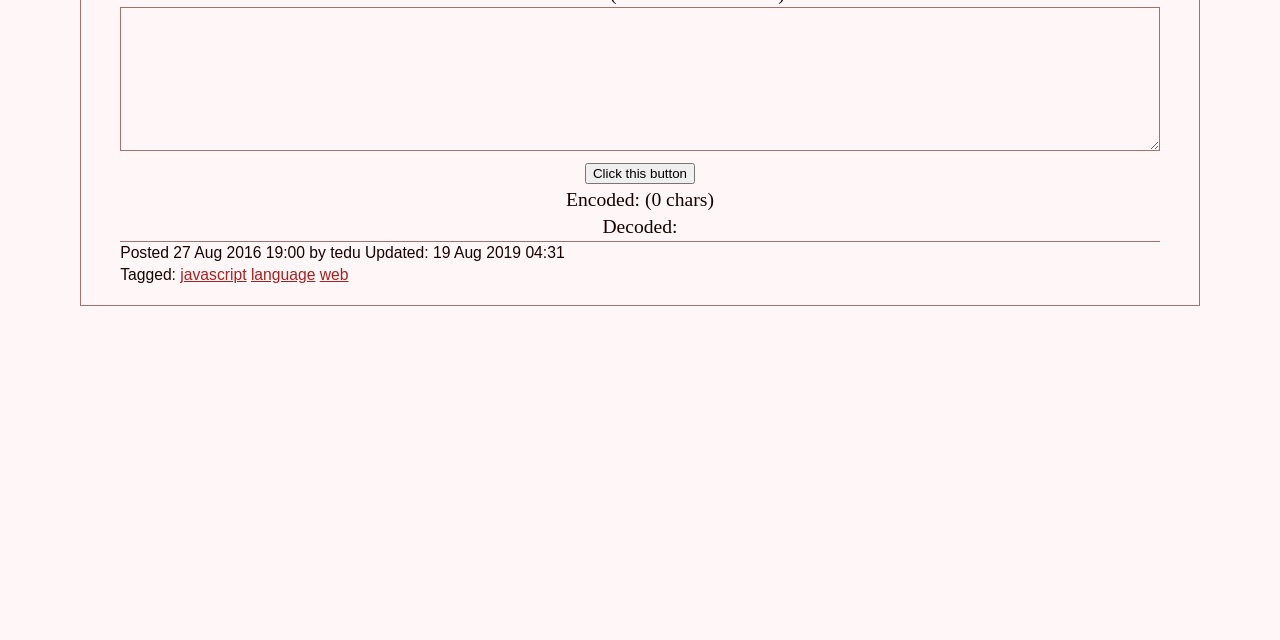Identify the bounding box of the UI element described as follows: "web". Provide the coordinates as four float numbers in the range of 0 to 1 [left, top, right, bottom].

[0.25, 0.415, 0.272, 0.442]